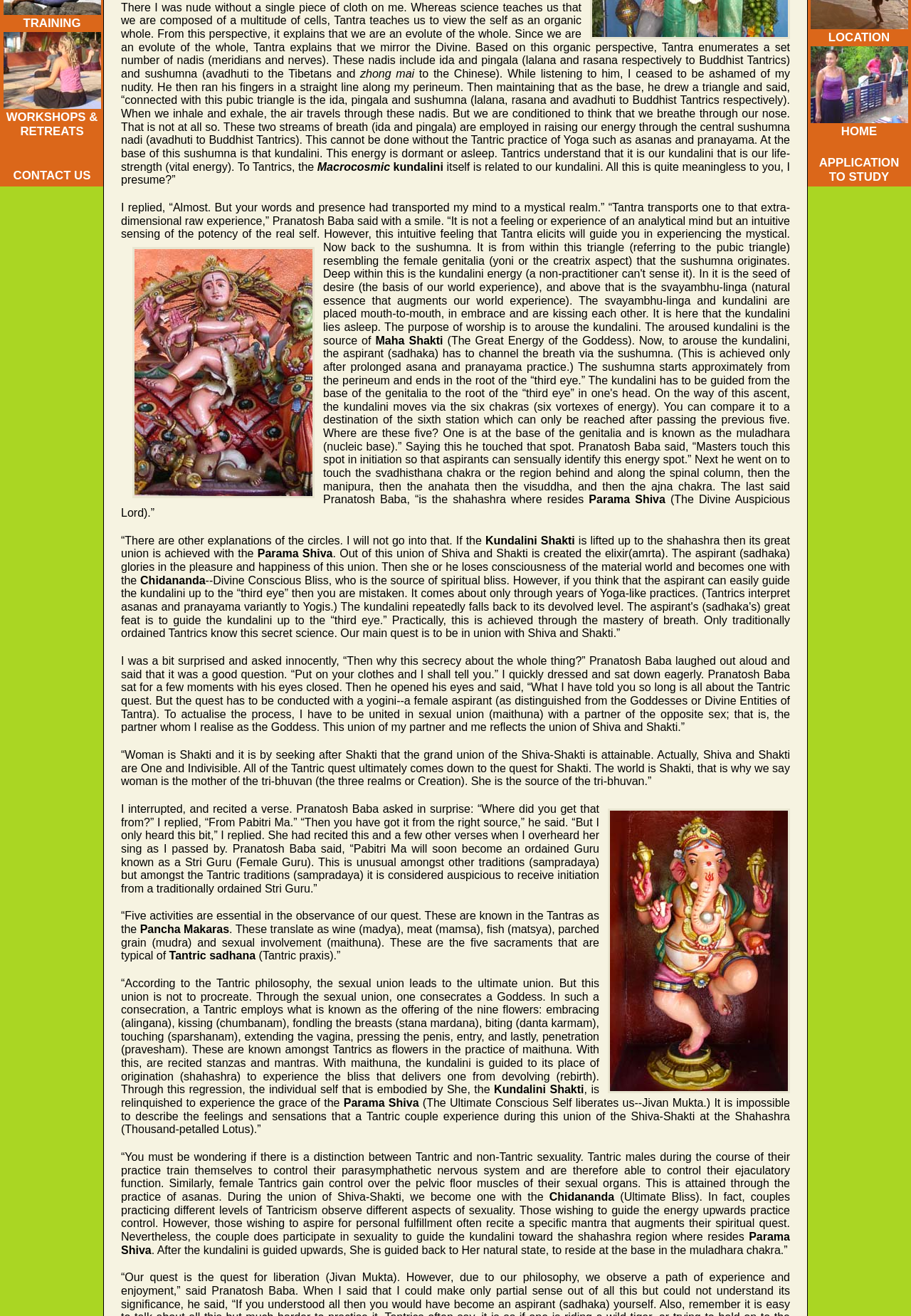Using the provided description: "APPLICATIONTO STUDY", find the bounding box coordinates of the corresponding UI element. The output should be four float numbers between 0 and 1, in the format [left, top, right, bottom].

[0.899, 0.119, 0.987, 0.14]